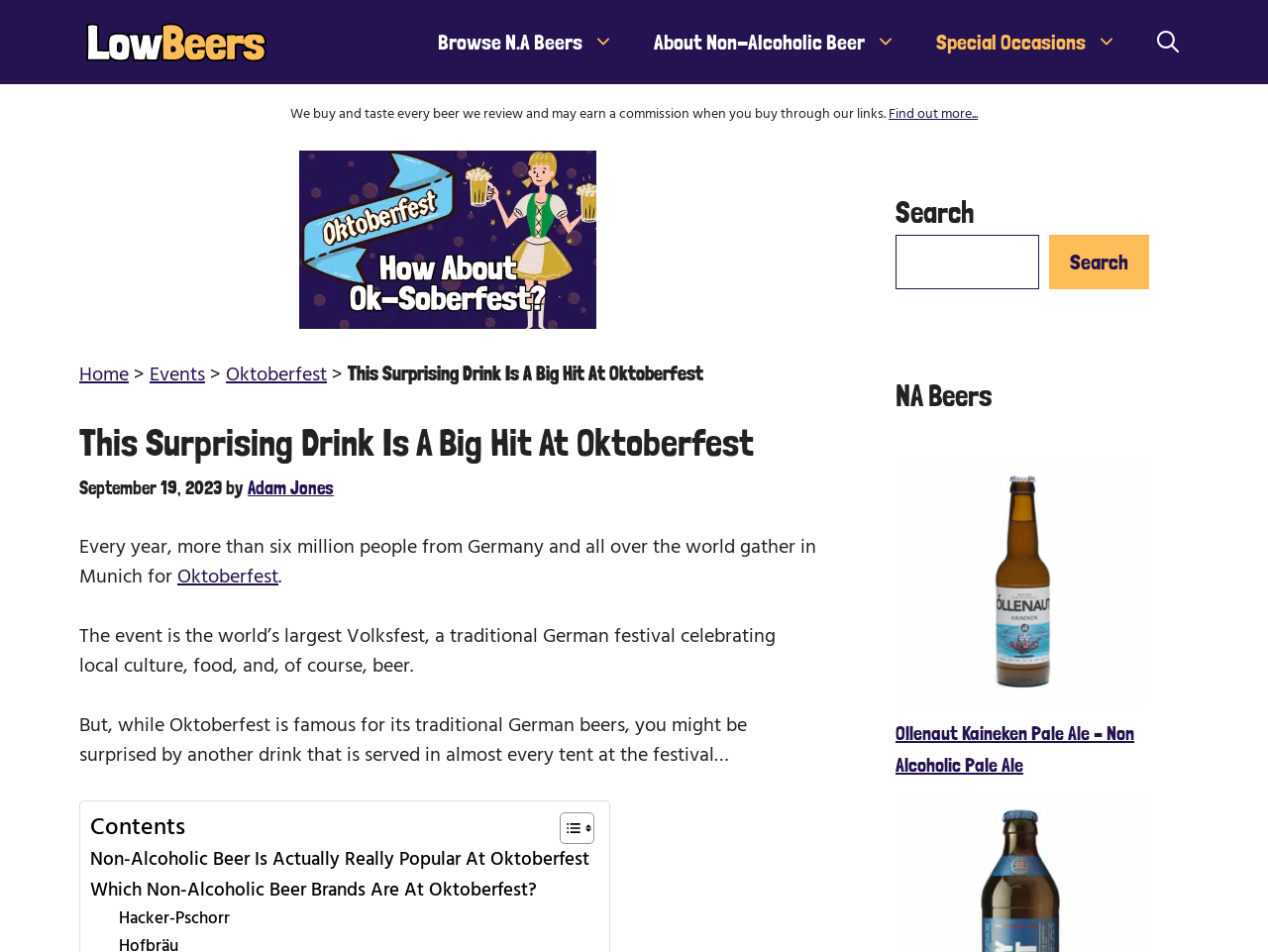How many navigation links are there?
Please describe in detail the information shown in the image to answer the question.

I counted the number of link elements within the navigation element with the label 'Primary', and found four links: 'Browse N.A Beers', 'About Non-Alcoholic Beer', 'Special Occasions', and 'Open search'.